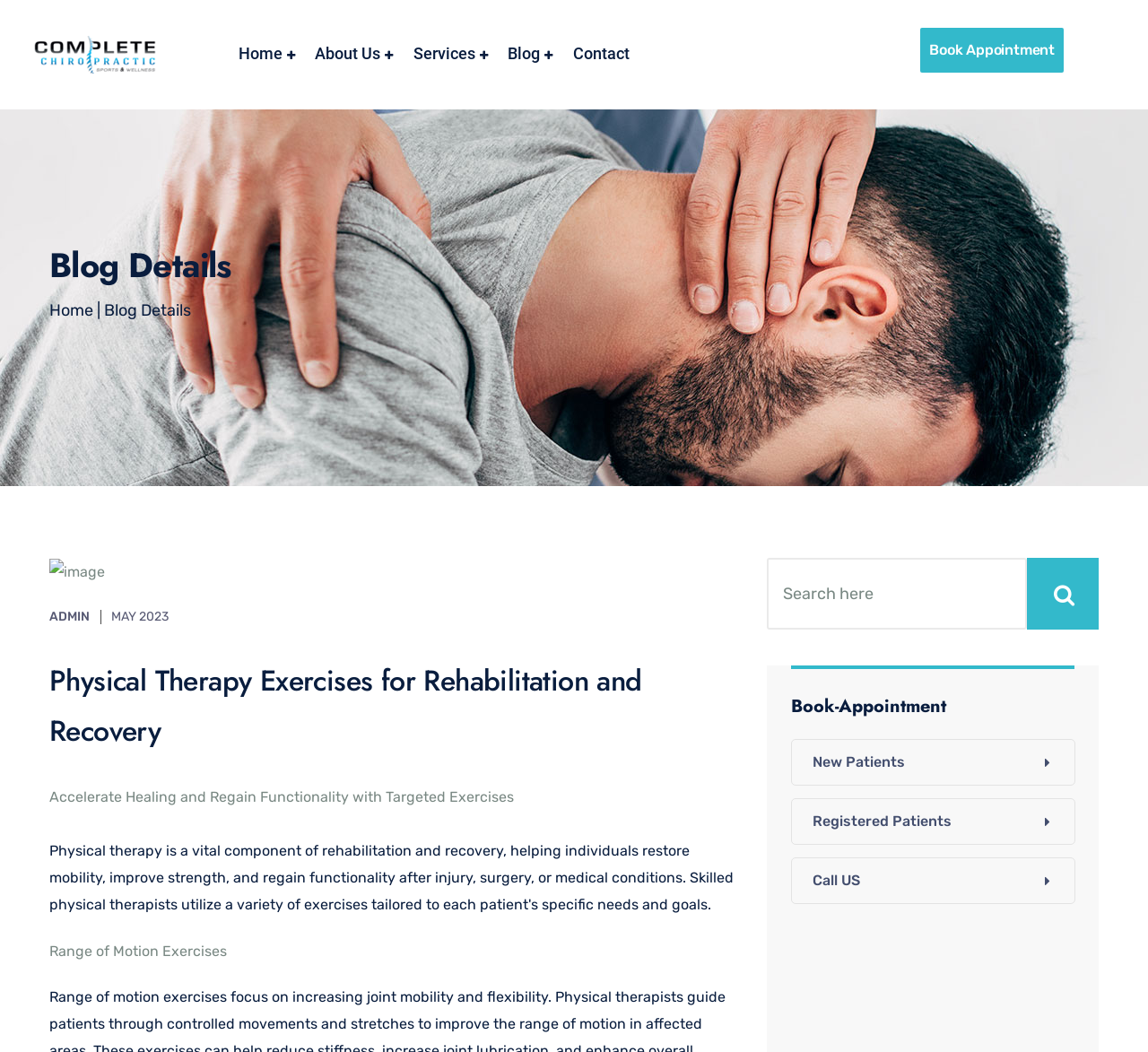What is the name of the chiropractic care center?
Examine the webpage screenshot and provide an in-depth answer to the question.

The name of the chiropractic care center can be inferred from the root element 'Educational Insights Blog | Complete Chiropractic Durham' which suggests that the webpage is related to Complete Chiropractic Durham.